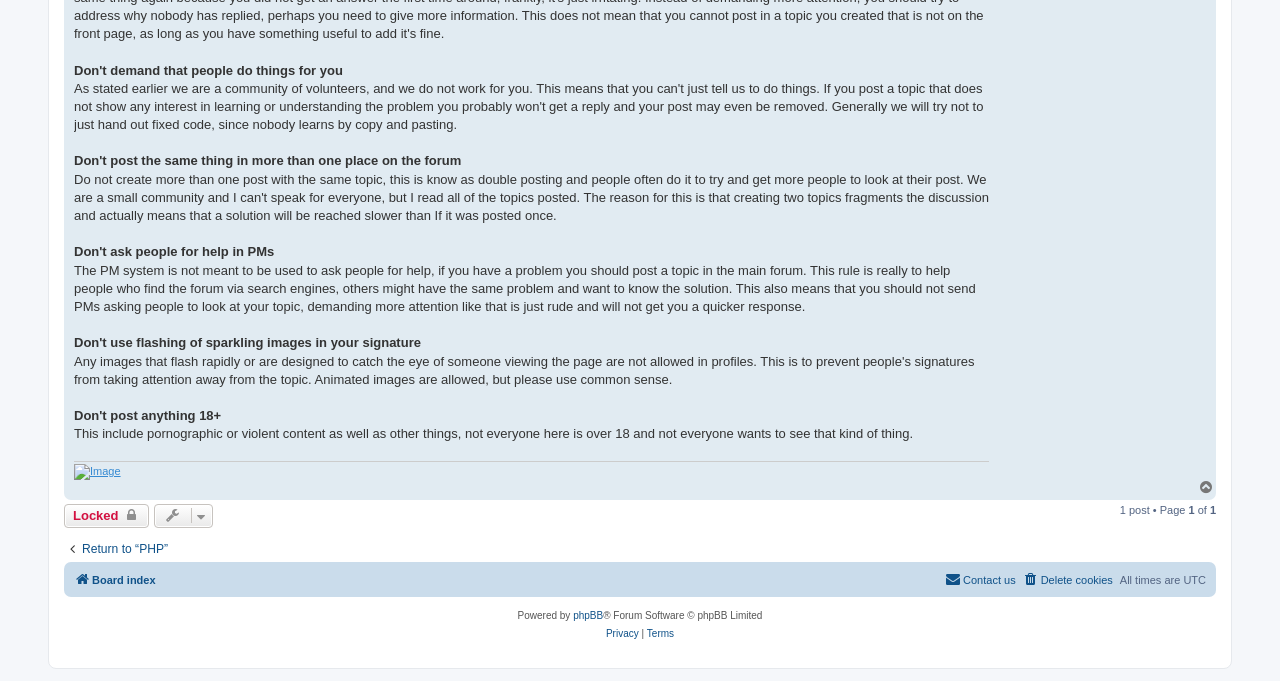Reply to the question below using a single word or brief phrase:
What type of content is not allowed in the forum?

Pornographic or violent content